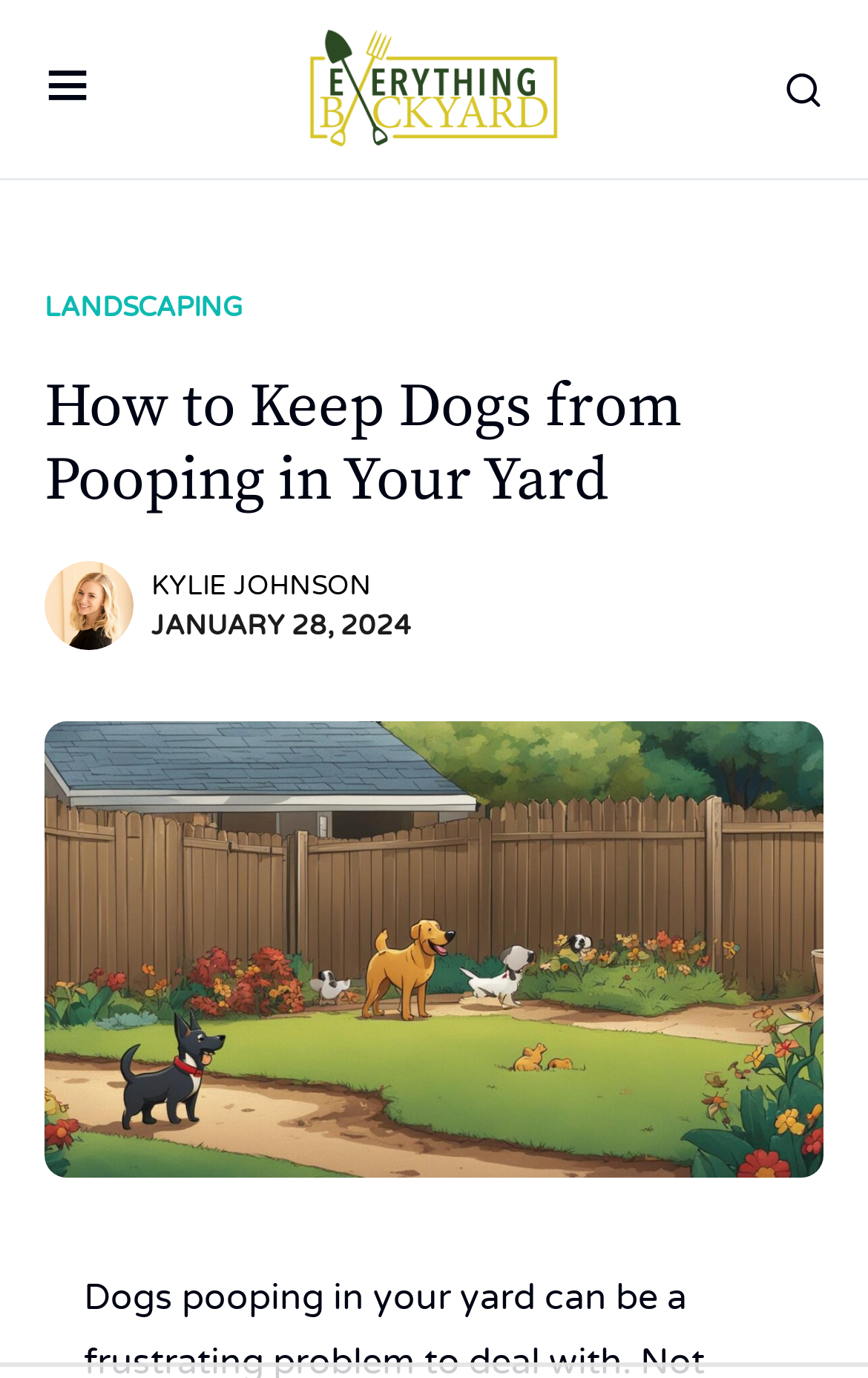Provide a thorough description of this webpage.

The webpage is about providing effective strategies on how to keep dogs from pooping in your yard. At the top left corner, there is a button with an icon. Next to it, there is a link to "Everything Backyard" accompanied by an image with the same name. On the top right corner, there is another button with a different icon.

Below the top section, there is a link to "LANDSCAPING" on the left side. The main heading "How to Keep Dogs from Pooping in Your Yard" spans across the page, followed by a link and the author's name "KYLIE JOHNSON" on the left side. The date "JANUARY 28, 2024" is displayed below the author's name.

The main content of the webpage is an image that takes up most of the page, with a caption "how to keep dogs from pooping in your yard". This image is likely the main visual representation of the article's content.